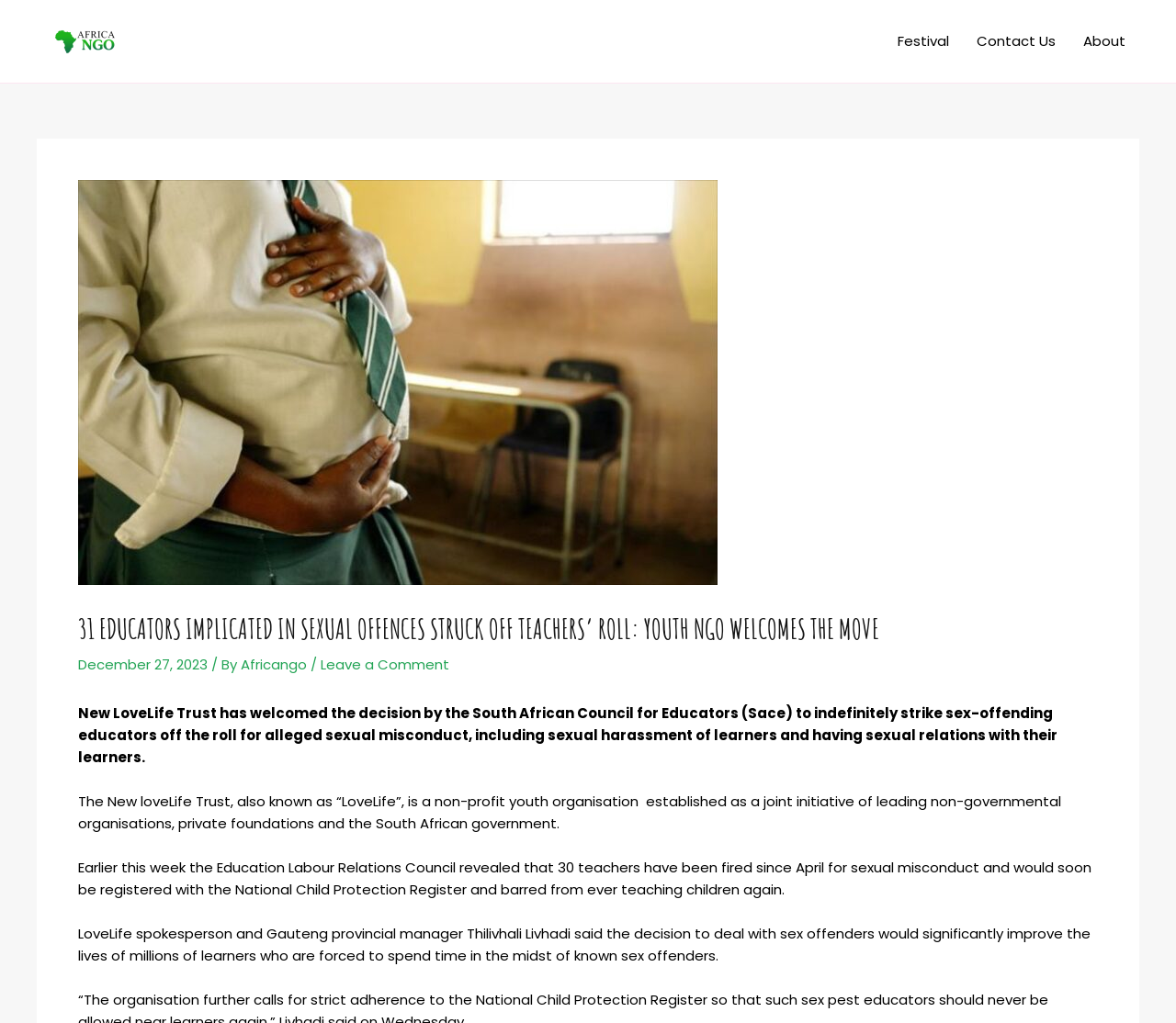Utilize the information from the image to answer the question in detail:
How many educators were implicated in sexual offences?

The answer can be found in the heading of the webpage, which states '31 EDUCATORS IMPLICATED IN SEXUAL OFFENCES STRUCK OFF TEACHERS’ ROLL: YOUTH NGO WELCOMES THE MOVE'.